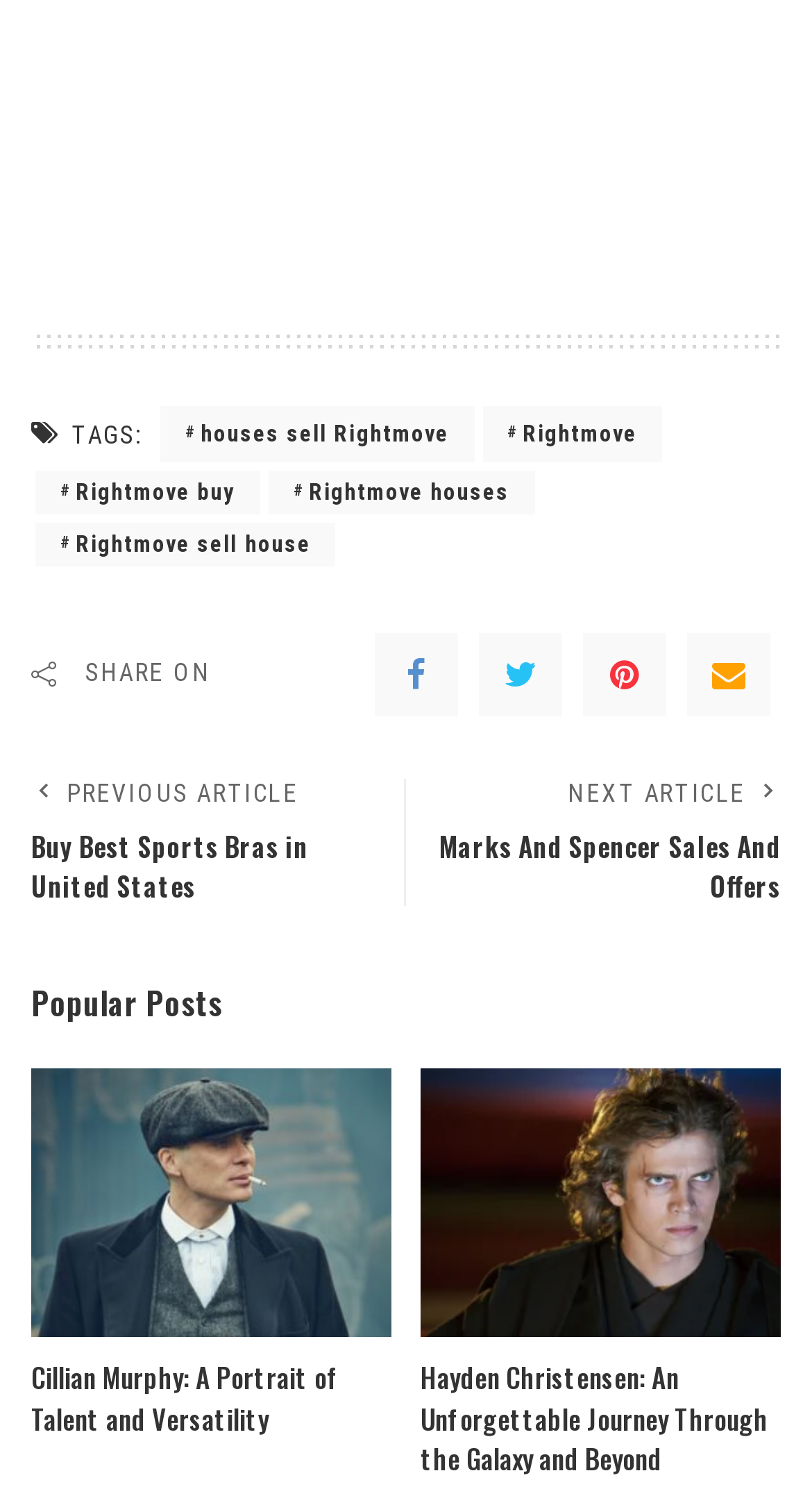Determine the bounding box coordinates for the clickable element to execute this instruction: "Go to the next article about Marks And Spencer Sales And Offers". Provide the coordinates as four float numbers between 0 and 1, i.e., [left, top, right, bottom].

[0.526, 0.517, 0.962, 0.602]